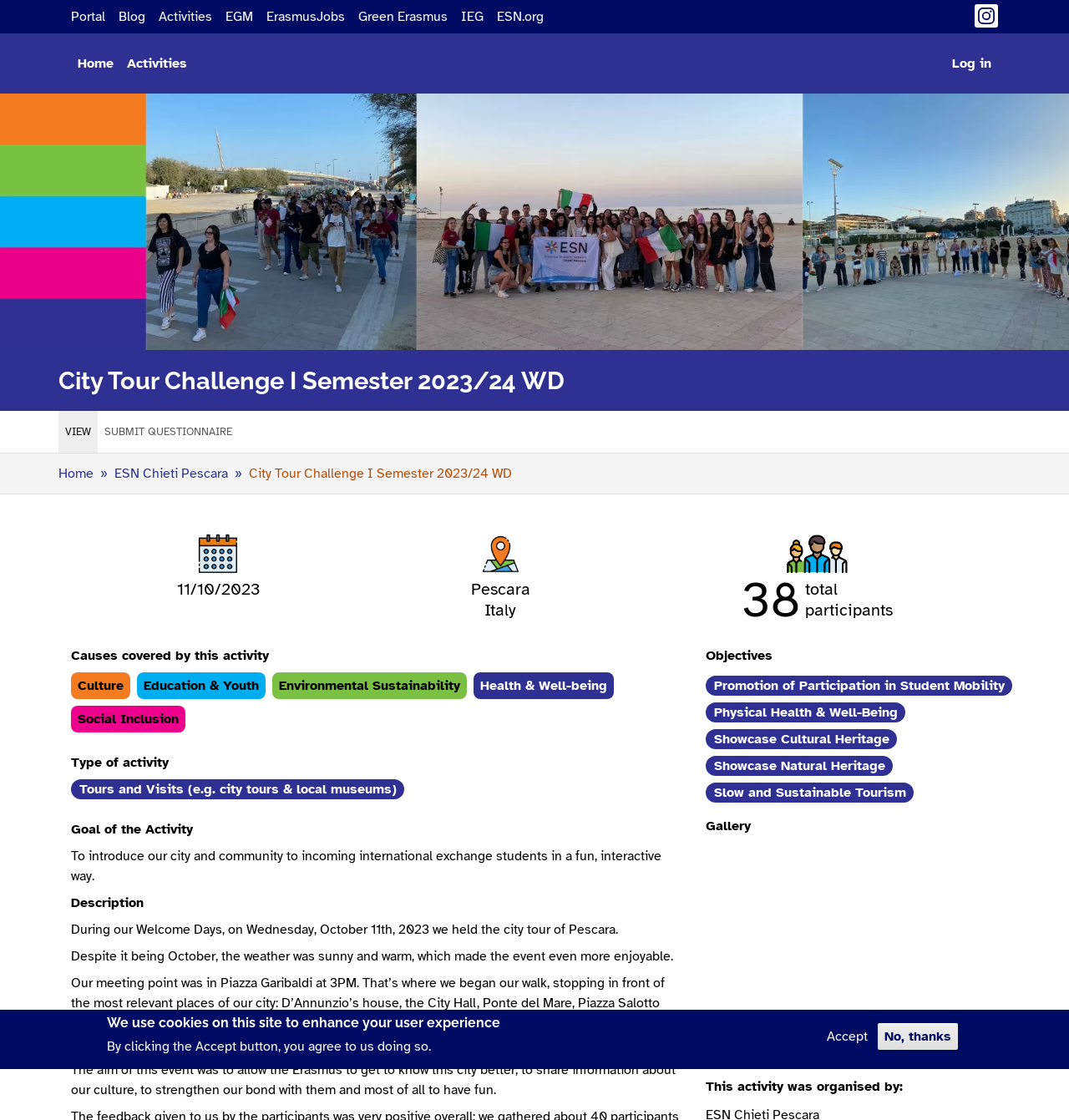Refer to the element description Log in and identify the corresponding bounding box in the screenshot. Format the coordinates as (top-left x, top-left y, bottom-right x, bottom-right y) with values in the range of 0 to 1.

[0.884, 0.042, 0.934, 0.072]